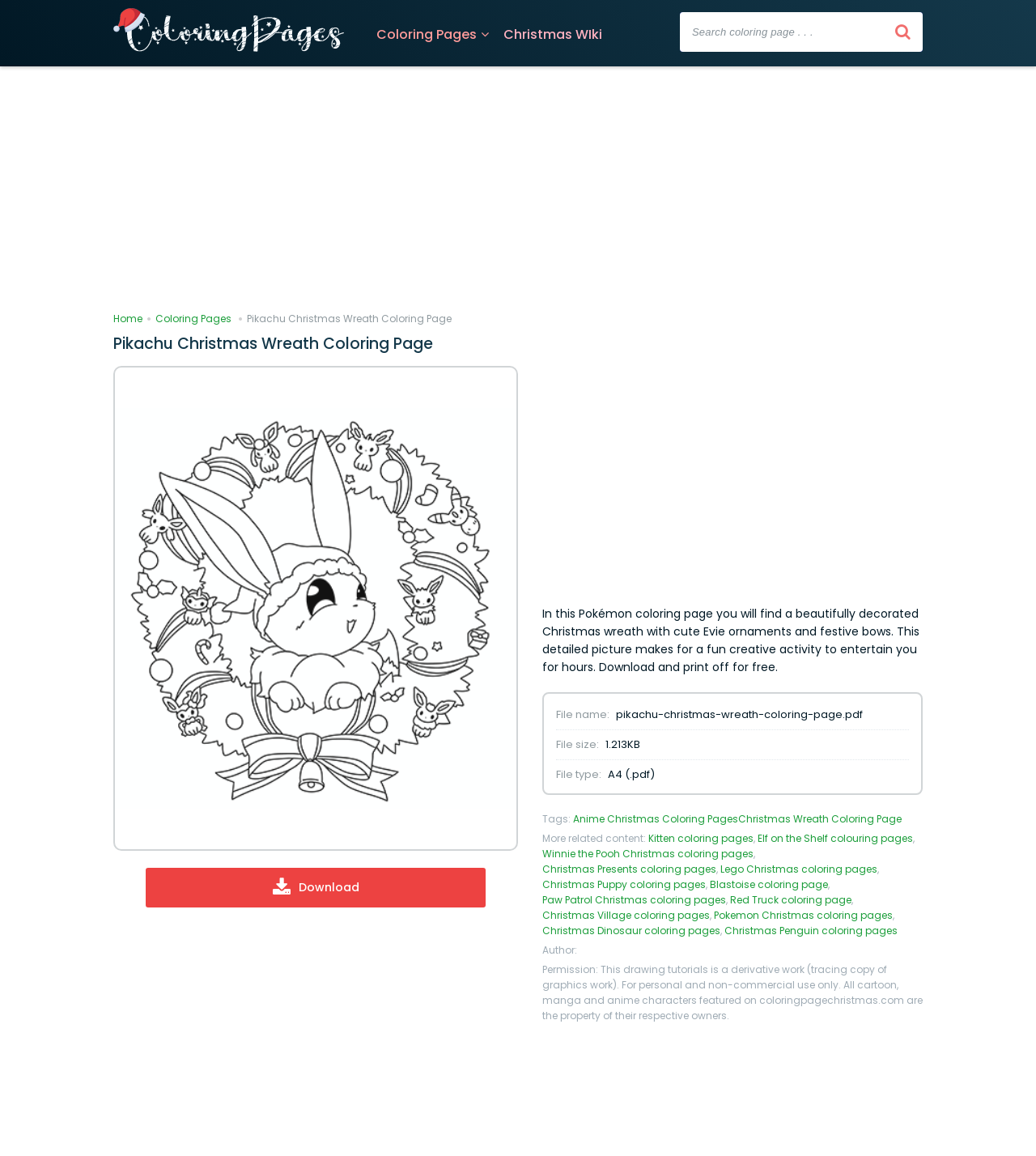Could you provide the bounding box coordinates for the portion of the screen to click to complete this instruction: "Visit the Christmas Wiki page"?

[0.486, 0.022, 0.581, 0.038]